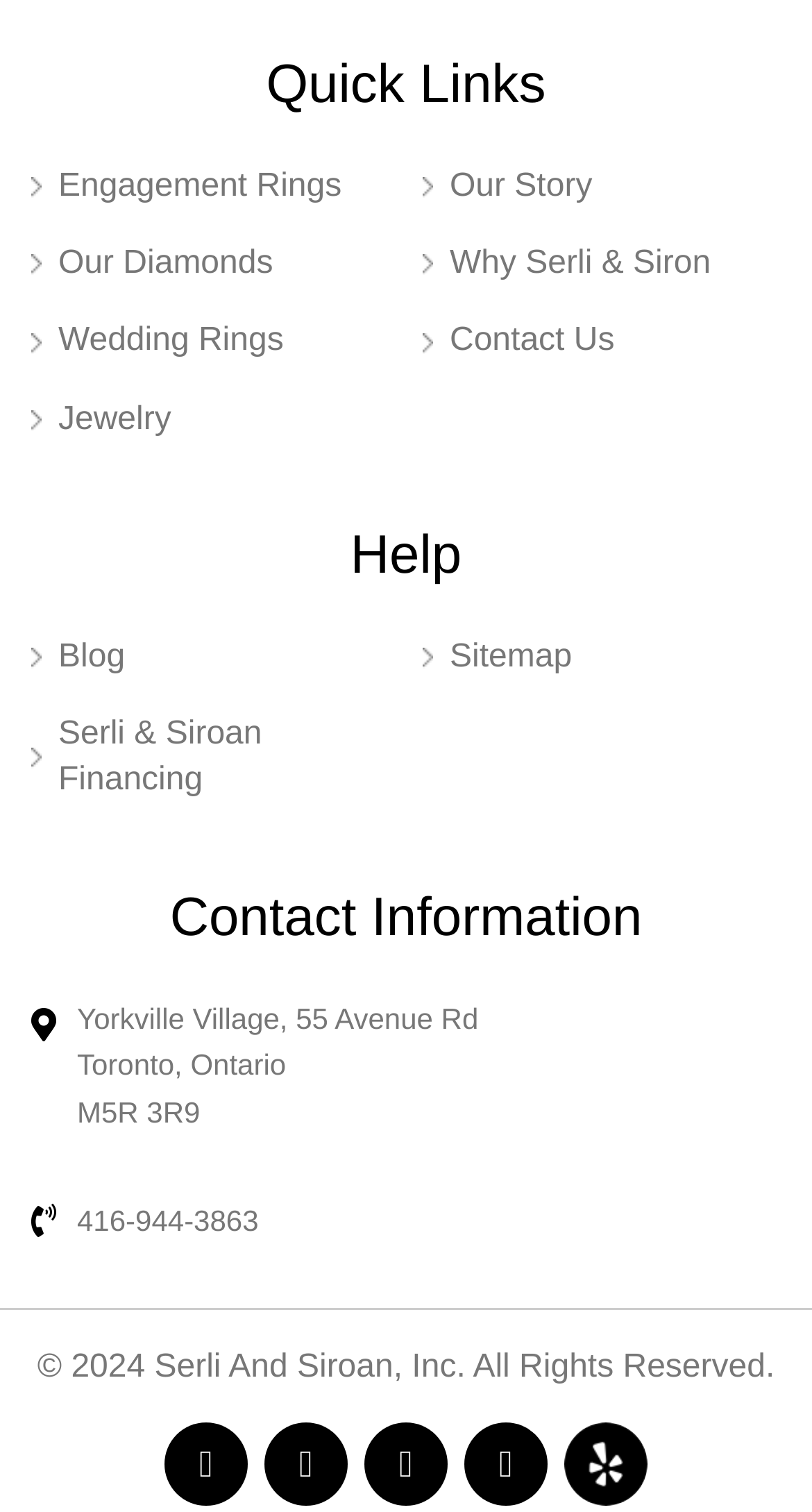Locate the bounding box coordinates of the segment that needs to be clicked to meet this instruction: "Read the blog".

[0.038, 0.419, 0.159, 0.45]